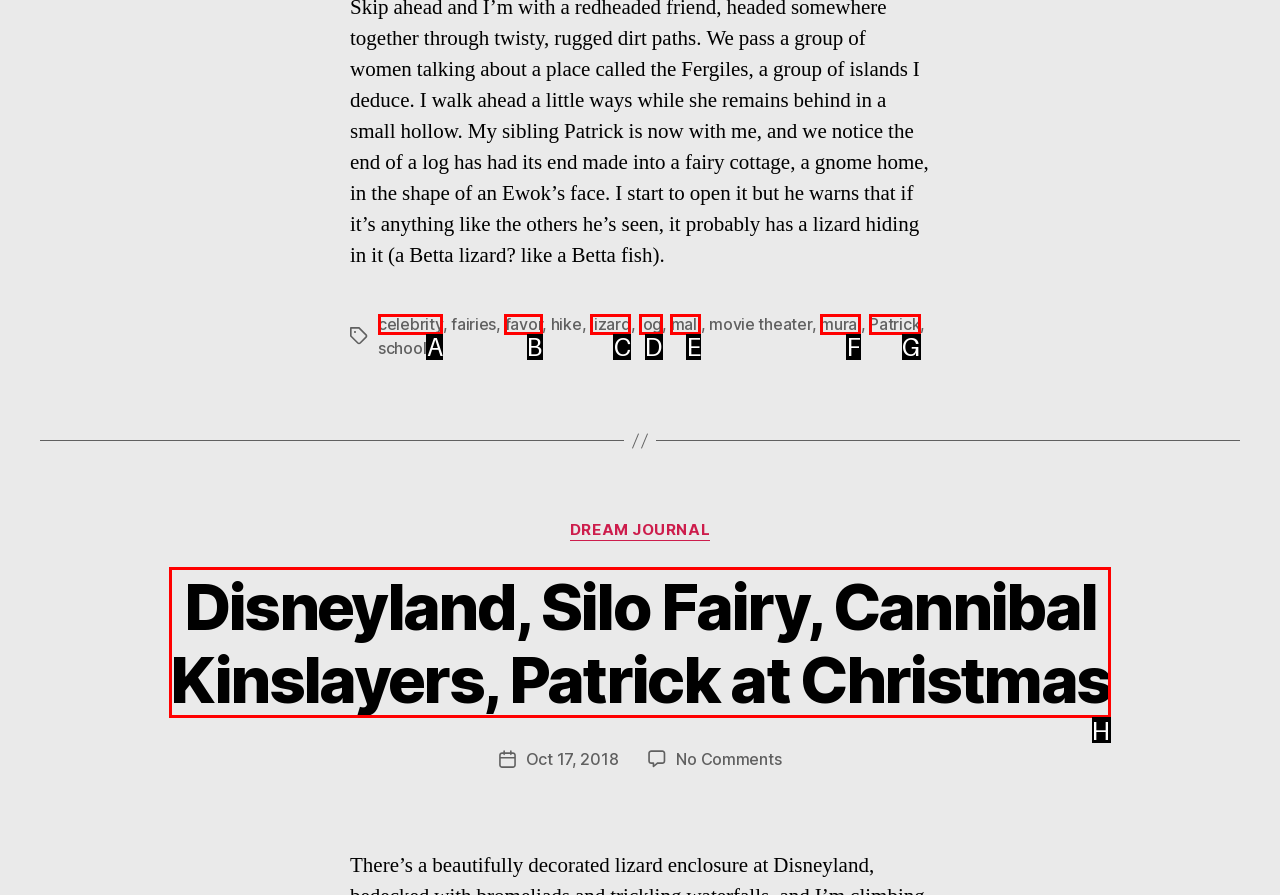Determine which HTML element fits the description: Patrick. Answer with the letter corresponding to the correct choice.

G